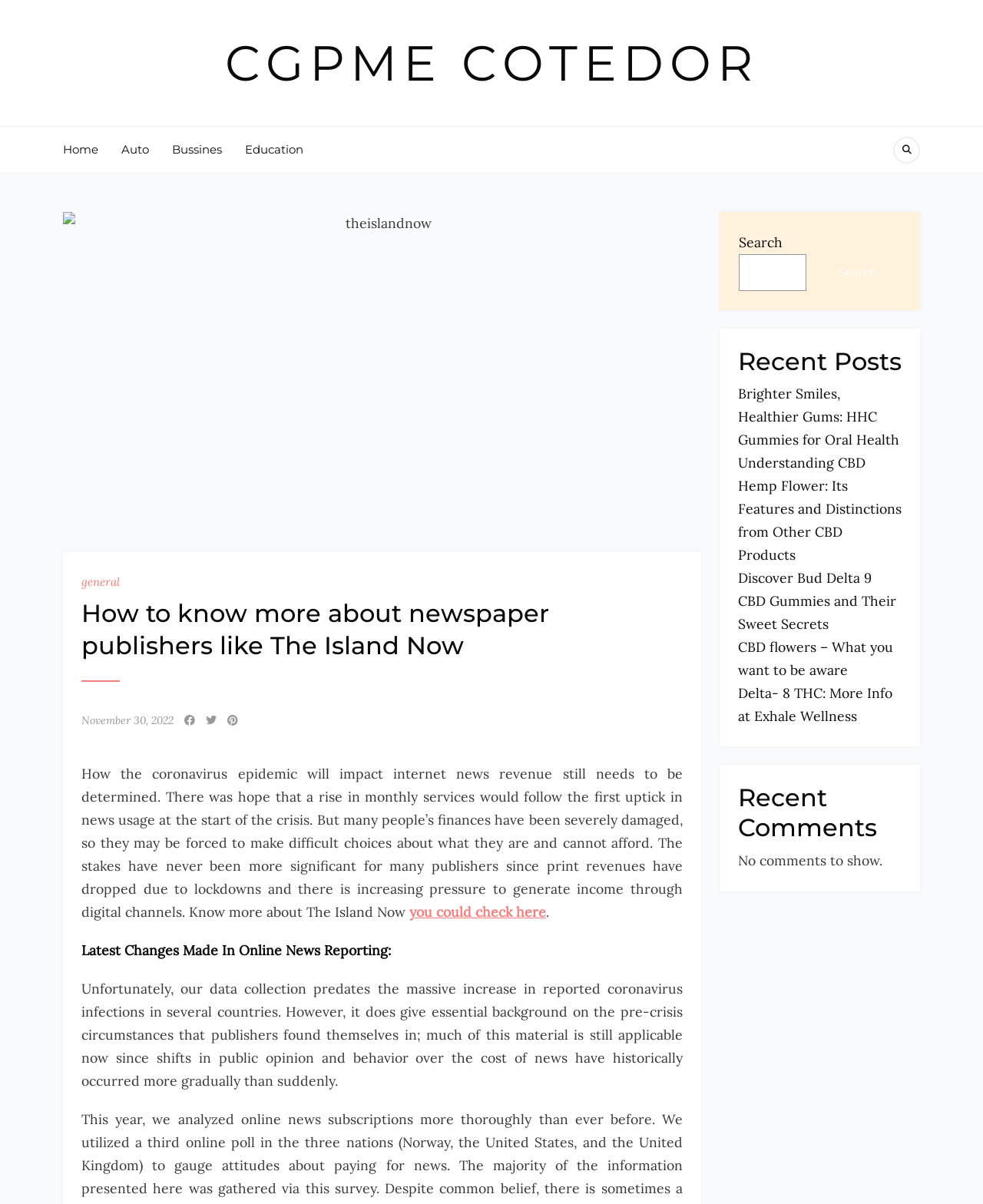Provide a brief response to the question below using one word or phrase:
What is the topic of the article?

Coronavirus epidemic impact on internet news revenue